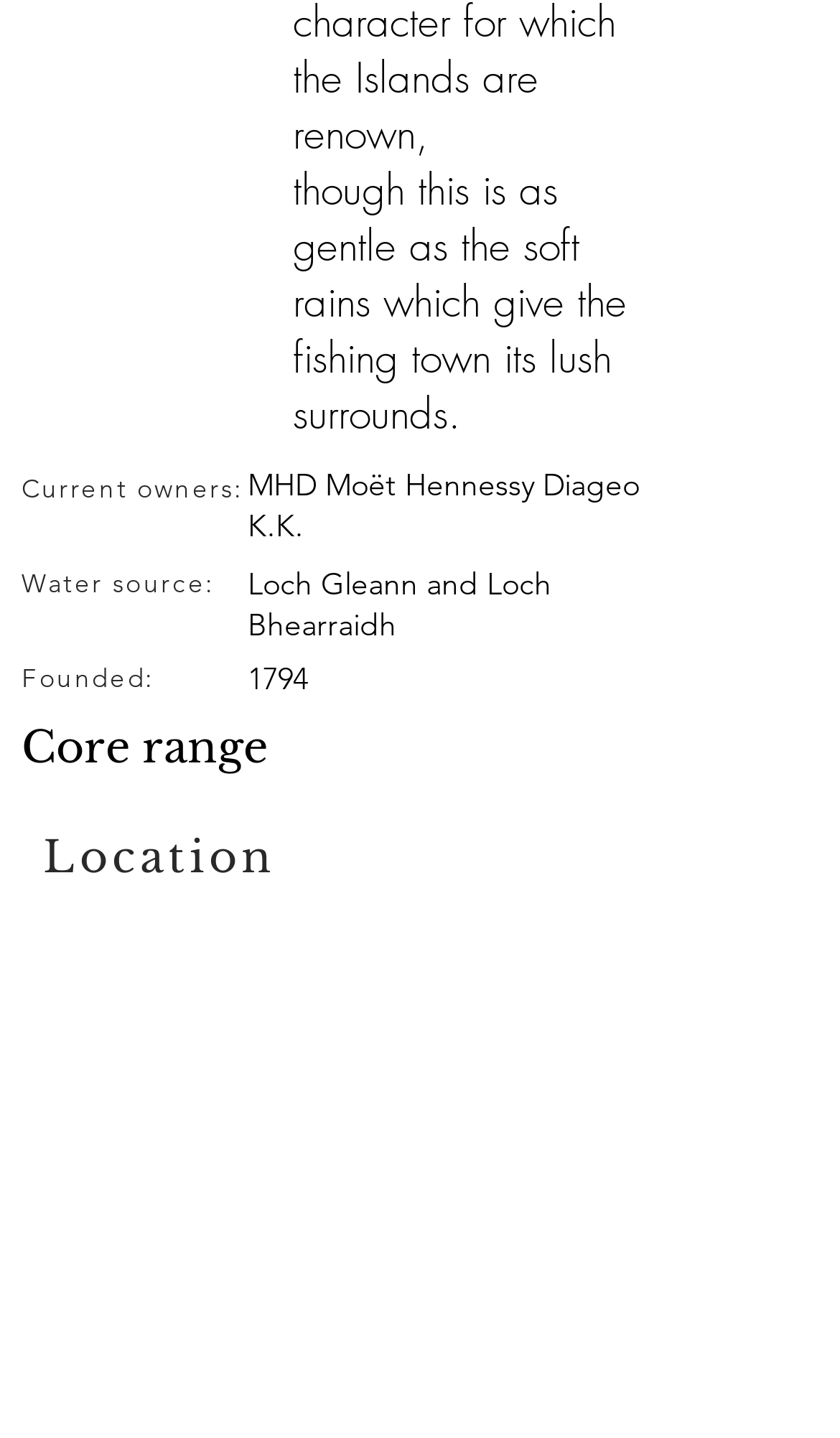Provide a single word or phrase to answer the given question: 
Who are the current owners of the distillery?

MHD Moët Hennessy Diageo K.K.